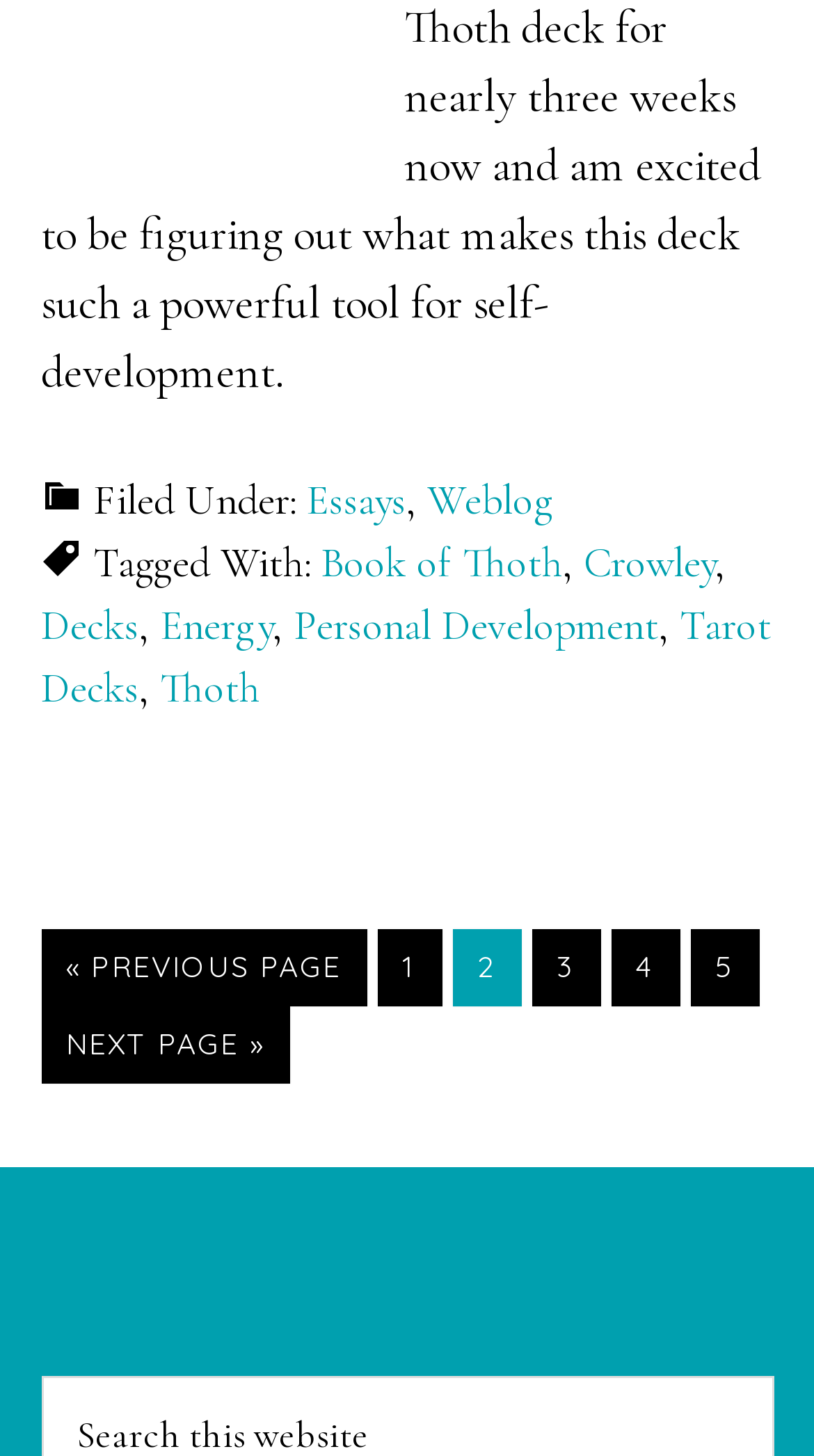How many categories are listed in the footer?
Provide a thorough and detailed answer to the question.

I counted the number of categories listed in the footer section, which includes 'Essays', 'Weblog', 'Book of Thoth', 'Crowley', 'Decks', 'Energy', 'Personal Development', 'Tarot Decks', and 'Thoth'.